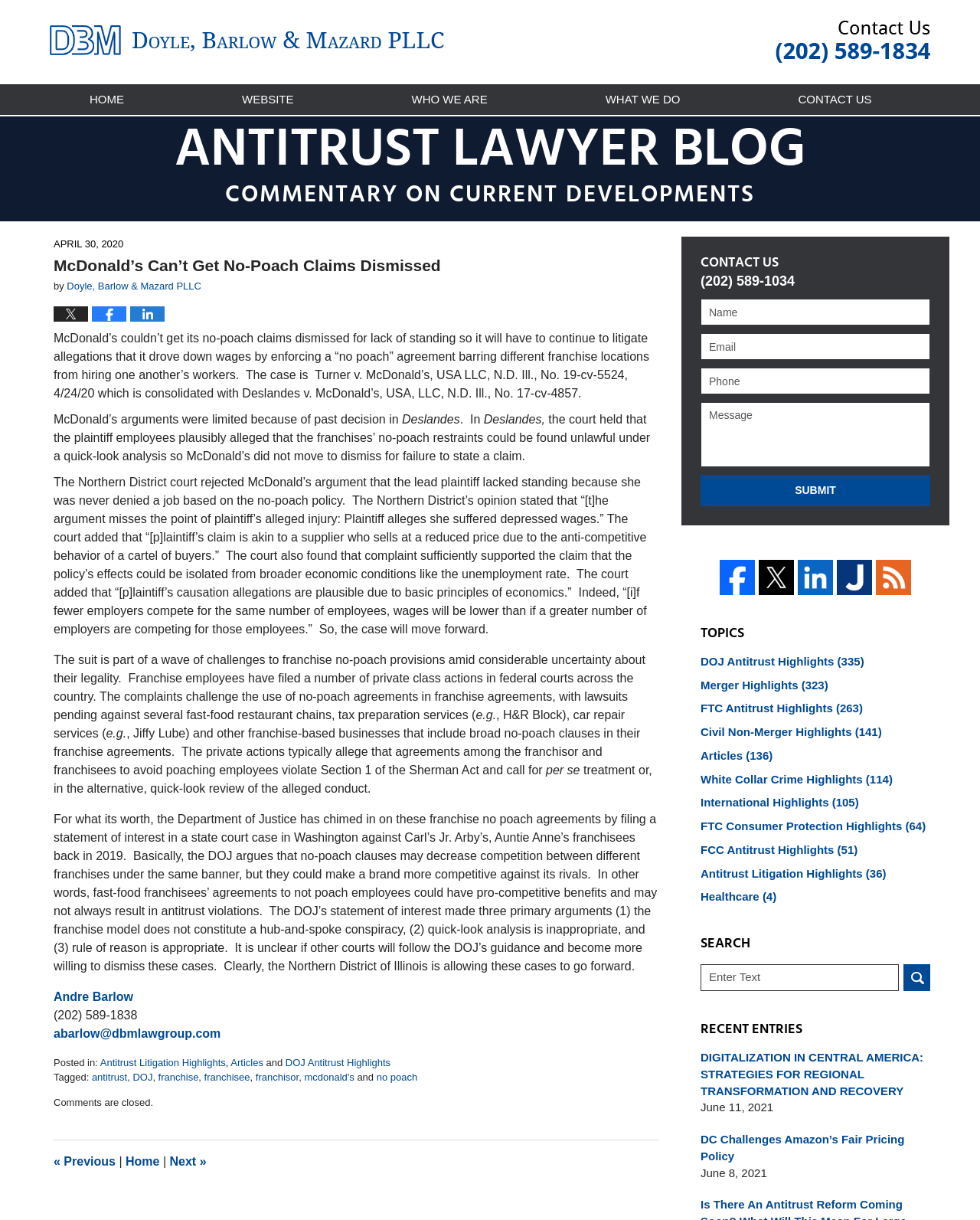Provide the bounding box coordinates of the area you need to click to execute the following instruction: "Click on the 'Facebook Icon' link".

[0.735, 0.459, 0.771, 0.488]